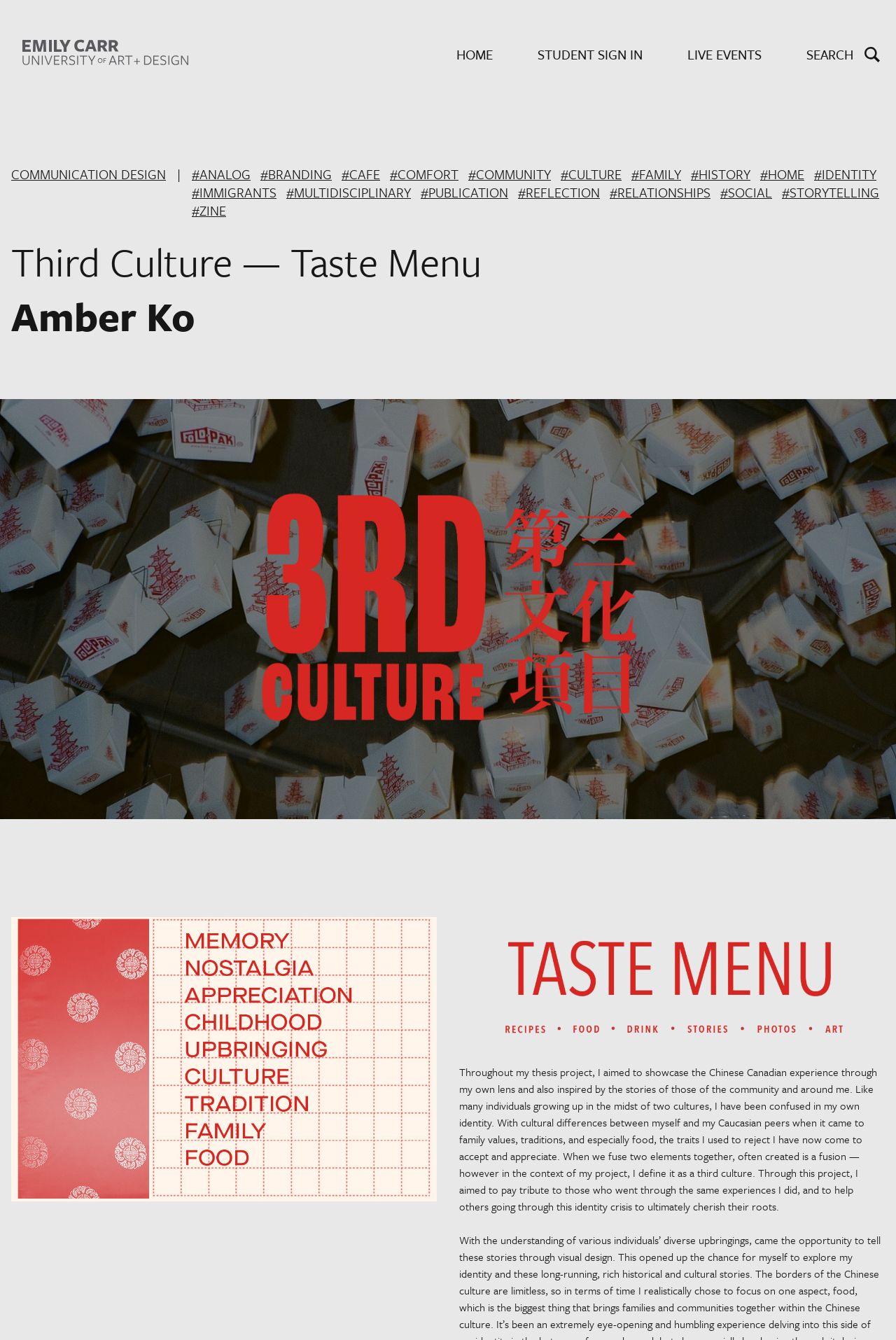What is the author's goal in this project?
Answer with a single word or phrase, using the screenshot for reference.

To pay tribute to those who went through the same experiences